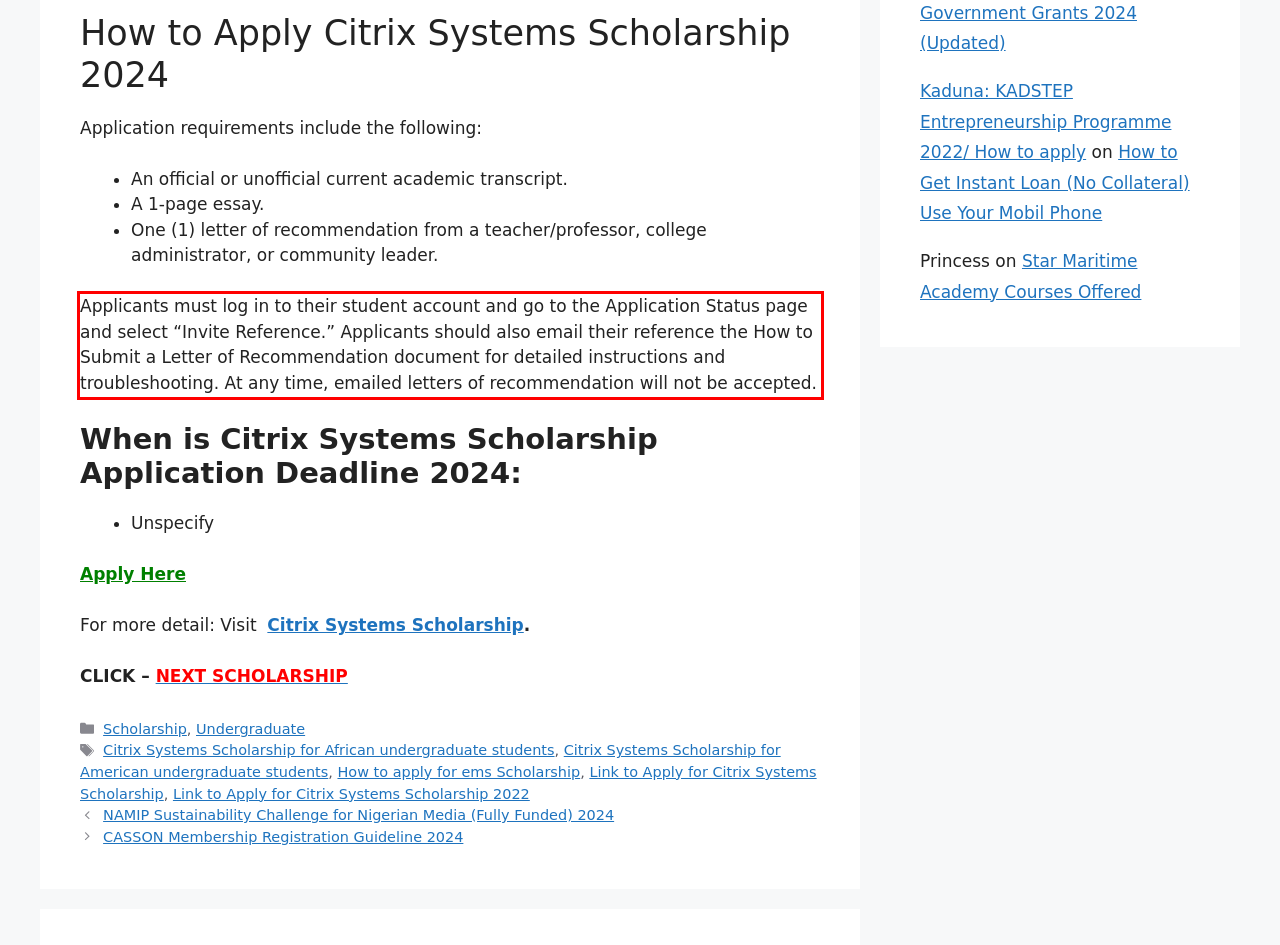You have a screenshot with a red rectangle around a UI element. Recognize and extract the text within this red bounding box using OCR.

Applicants must log in to their student account and go to the Application Status page and select “Invite Reference.” Applicants should also email their reference the How to Submit a Letter of Recommendation document for detailed instructions and troubleshooting. At any time, emailed letters of recommendation will not be accepted.